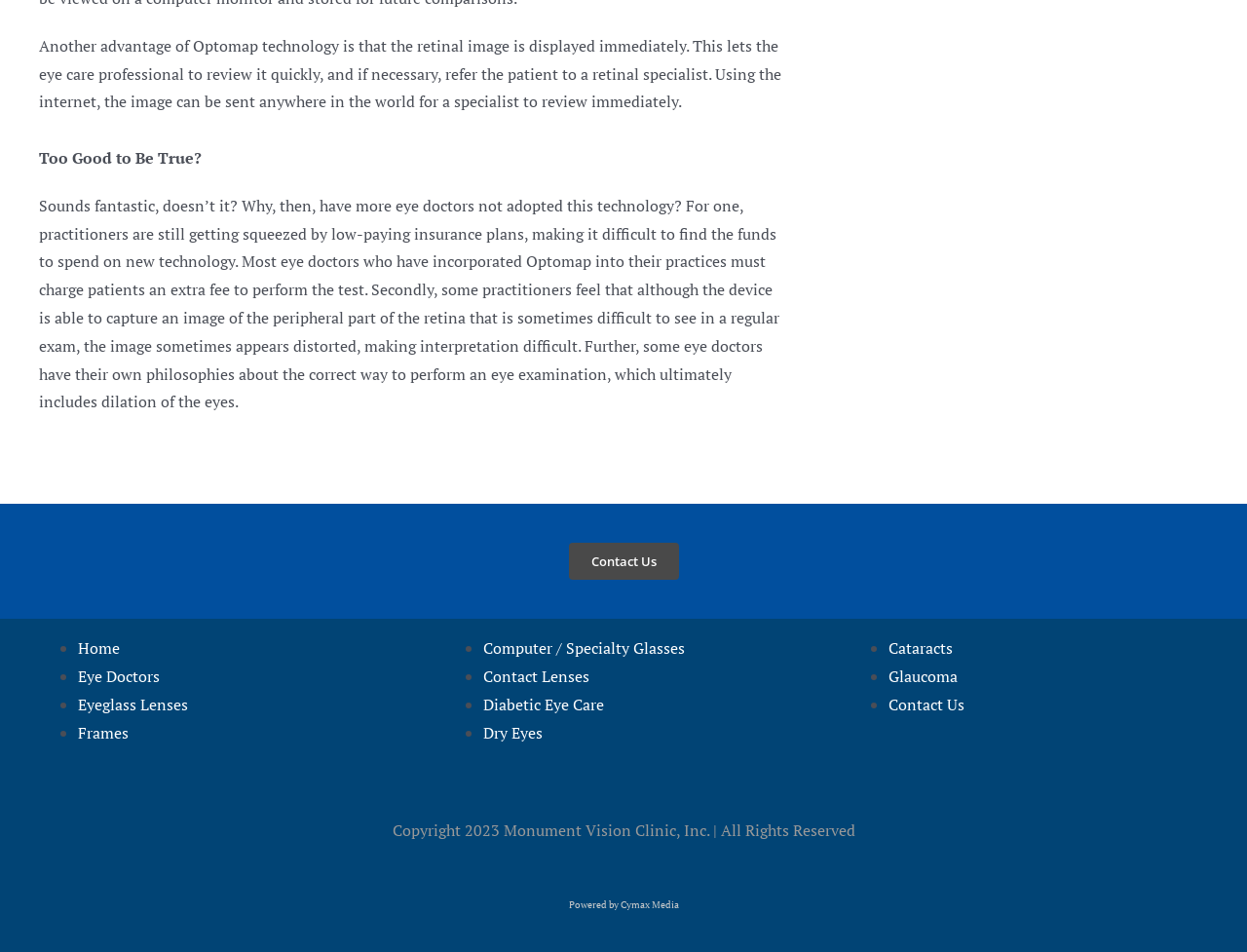Use a single word or phrase to answer this question: 
What is the main topic of this webpage?

Eye care